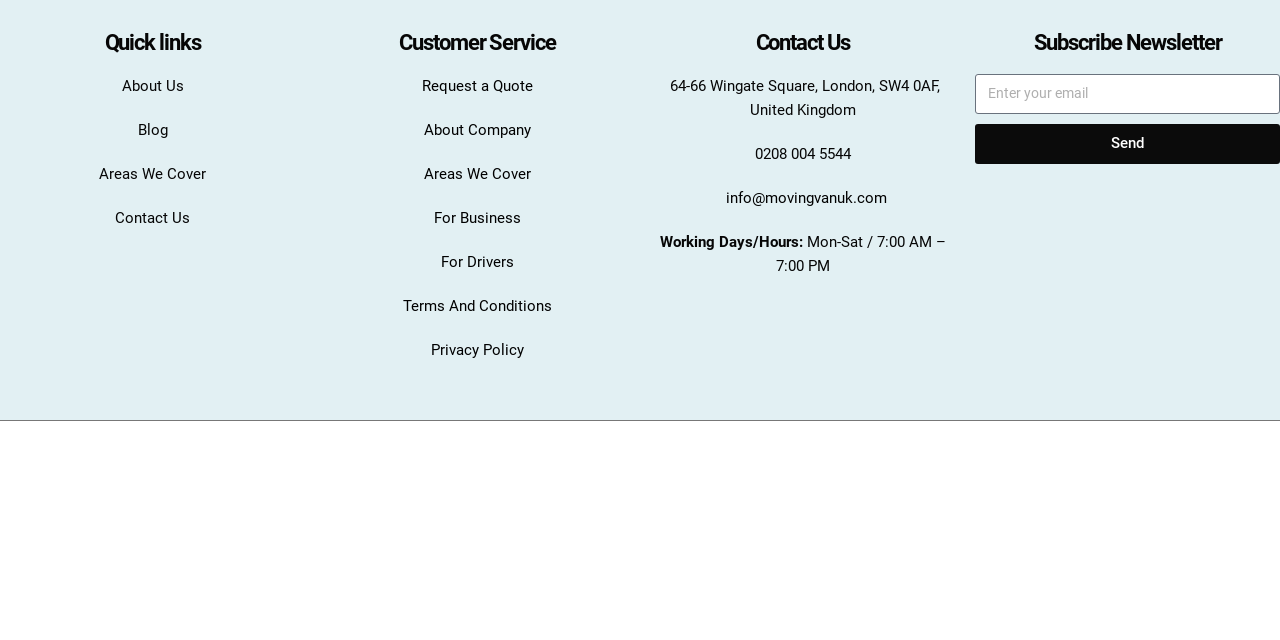Given the webpage screenshot, identify the bounding box of the UI element that matches this description: "Request a Quote".

[0.33, 0.12, 0.416, 0.148]